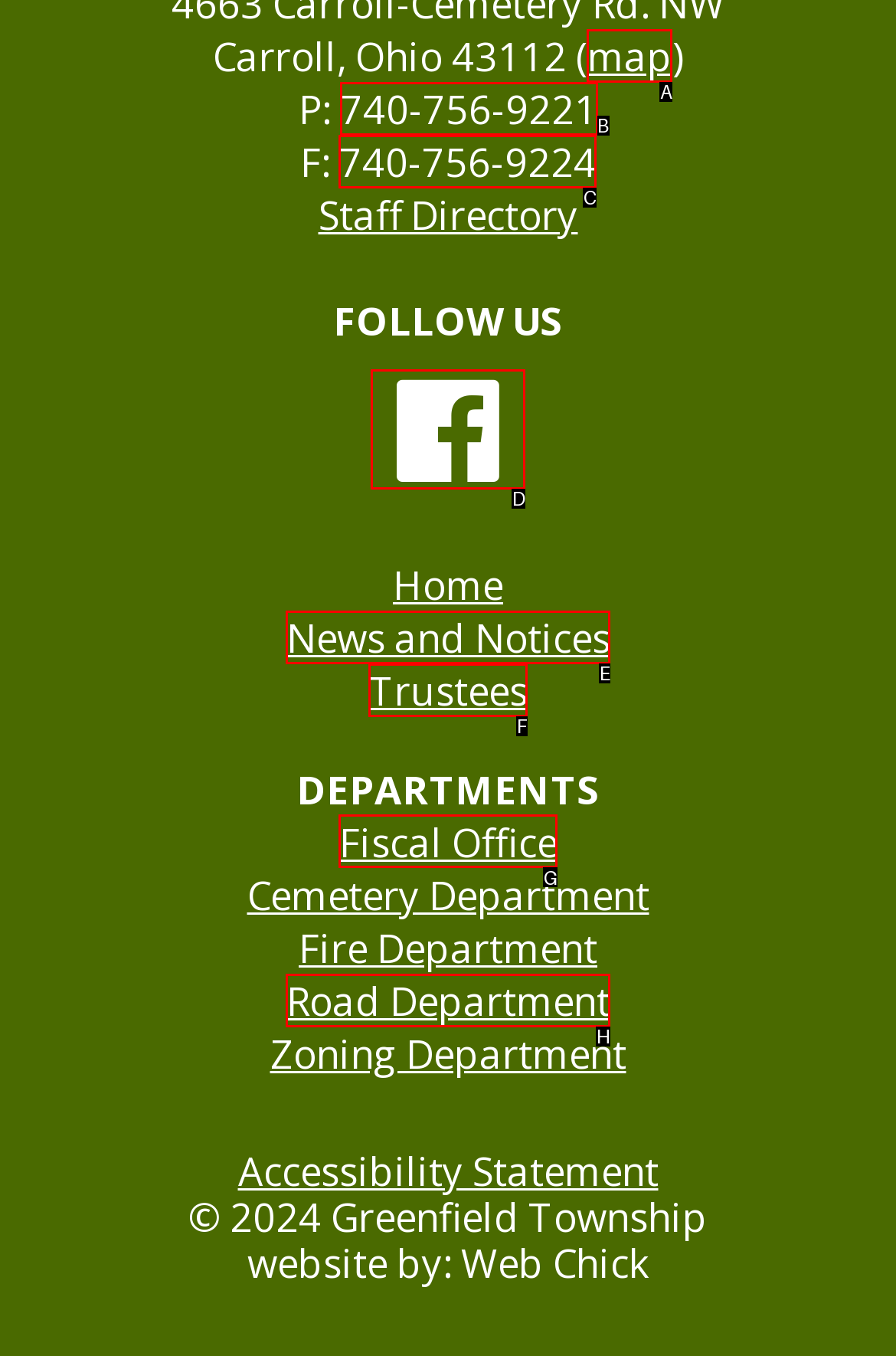Select the appropriate bounding box to fulfill the task: access fiscal office Respond with the corresponding letter from the choices provided.

G